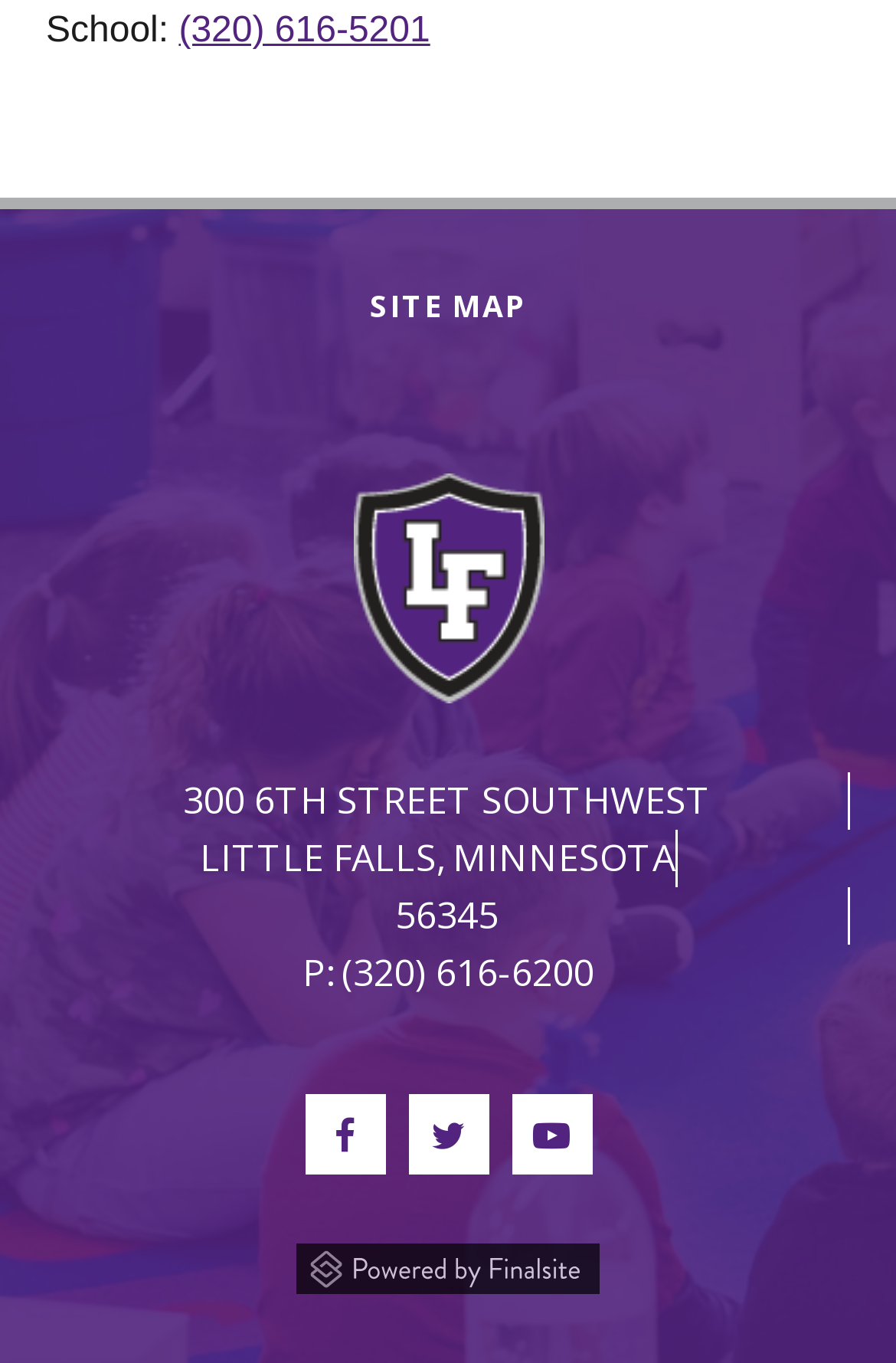Answer the question briefly using a single word or phrase: 
What is the footer utility section?

SITE MAP